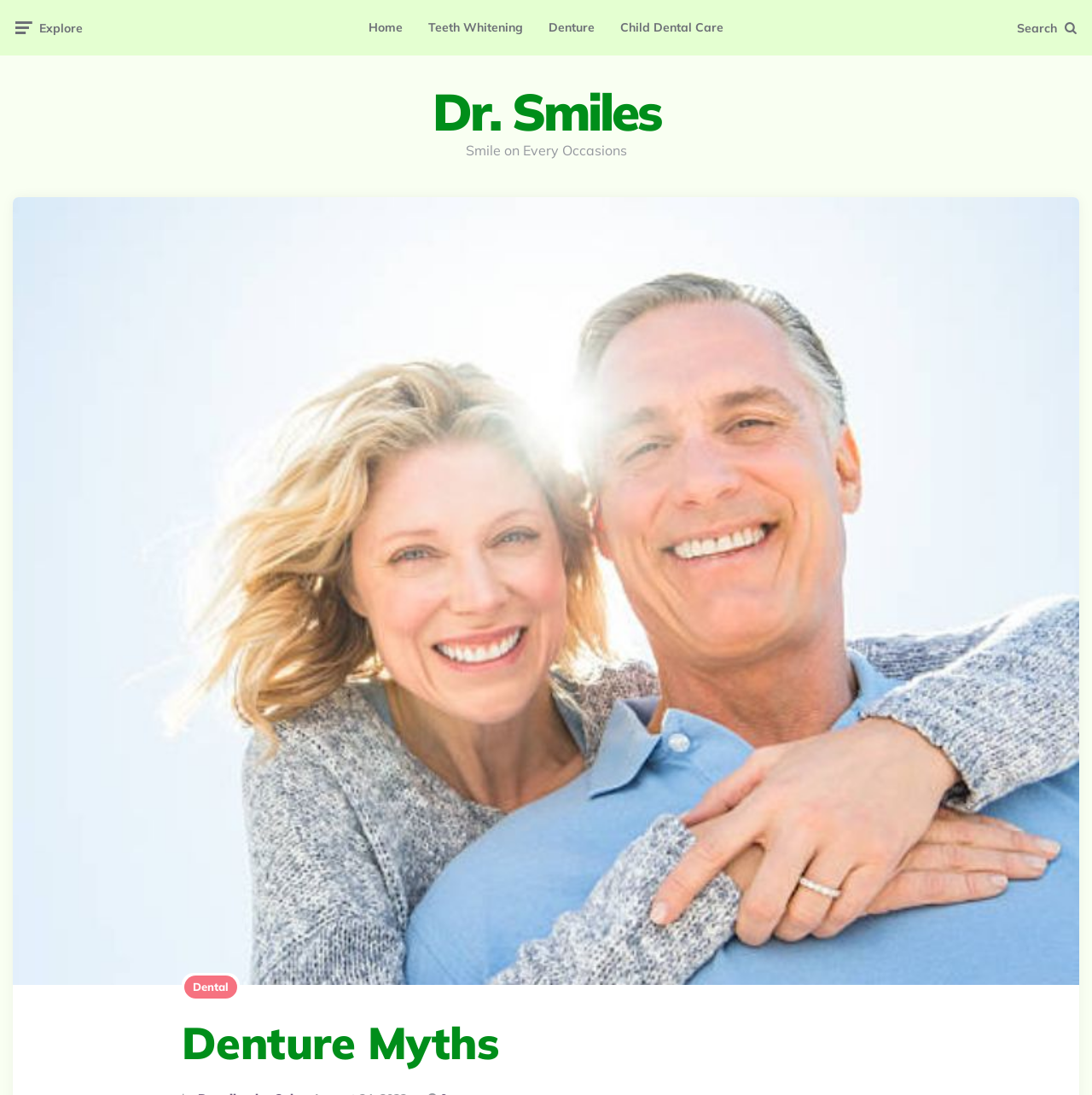What is the purpose of the 'Search' text?
Answer the question in a detailed and comprehensive manner.

The 'Search' text is likely a search function, allowing users to search for content on the website, as it is a common pattern in website design.